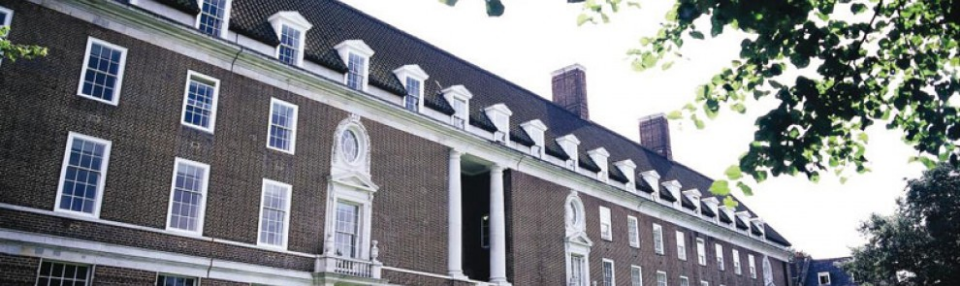Give an elaborate caption for the image.

The image showcases a stunning view of Devenport House in Greenwich. The historical building features a classic brick facade adorned with rows of large windows, including those with elegant white casements. Its prominent entrance, framed by grand columns and a decorative arch, adds to the architectural charm. Flanking the structure are lush green trees that provide a natural contrast to the building’s exterior. This venue serves as a gathering place, particularly for the Independents' Business Breakfast Club, which holds monthly meetings here. The setting reflects both history and a vibrant community spirit, inviting members and guests to engage in discussions and networking opportunities.